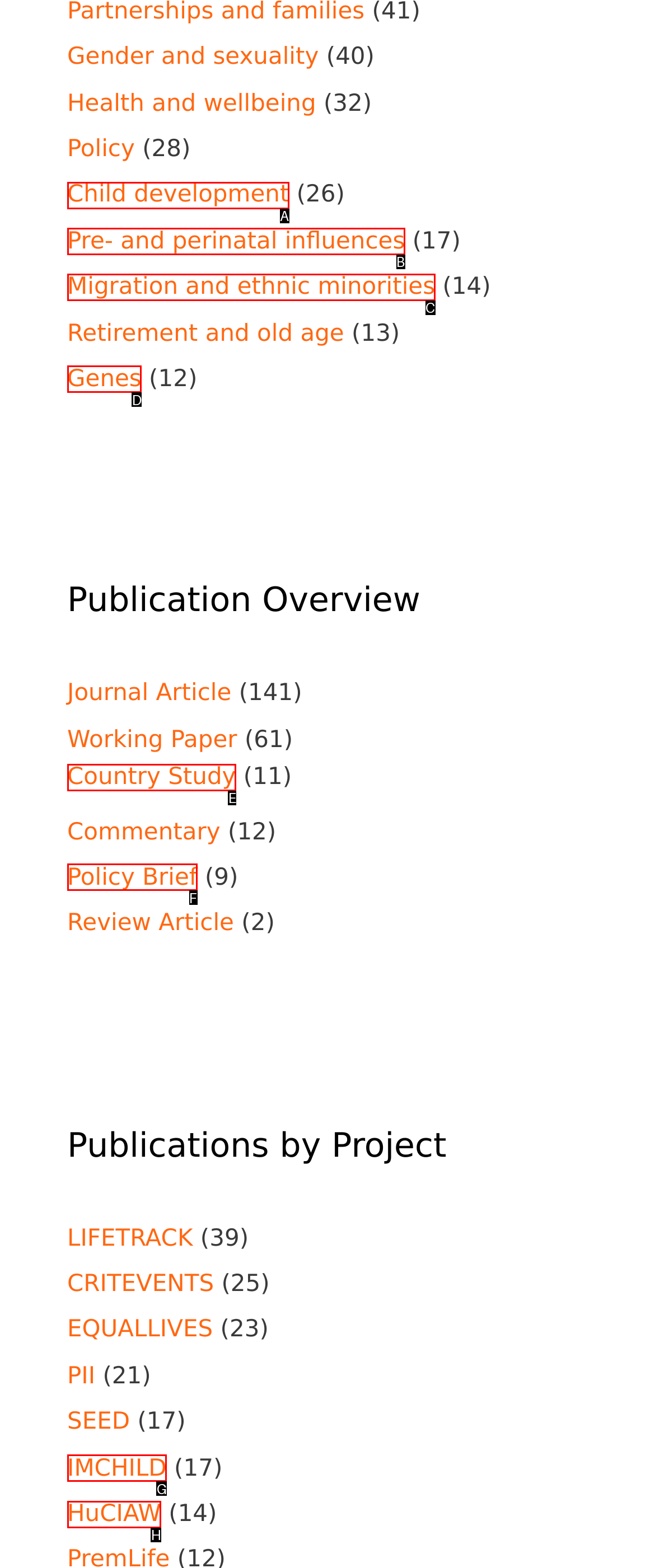Identify the correct UI element to click to achieve the task: Read 'Policy Brief'.
Answer with the letter of the appropriate option from the choices given.

F